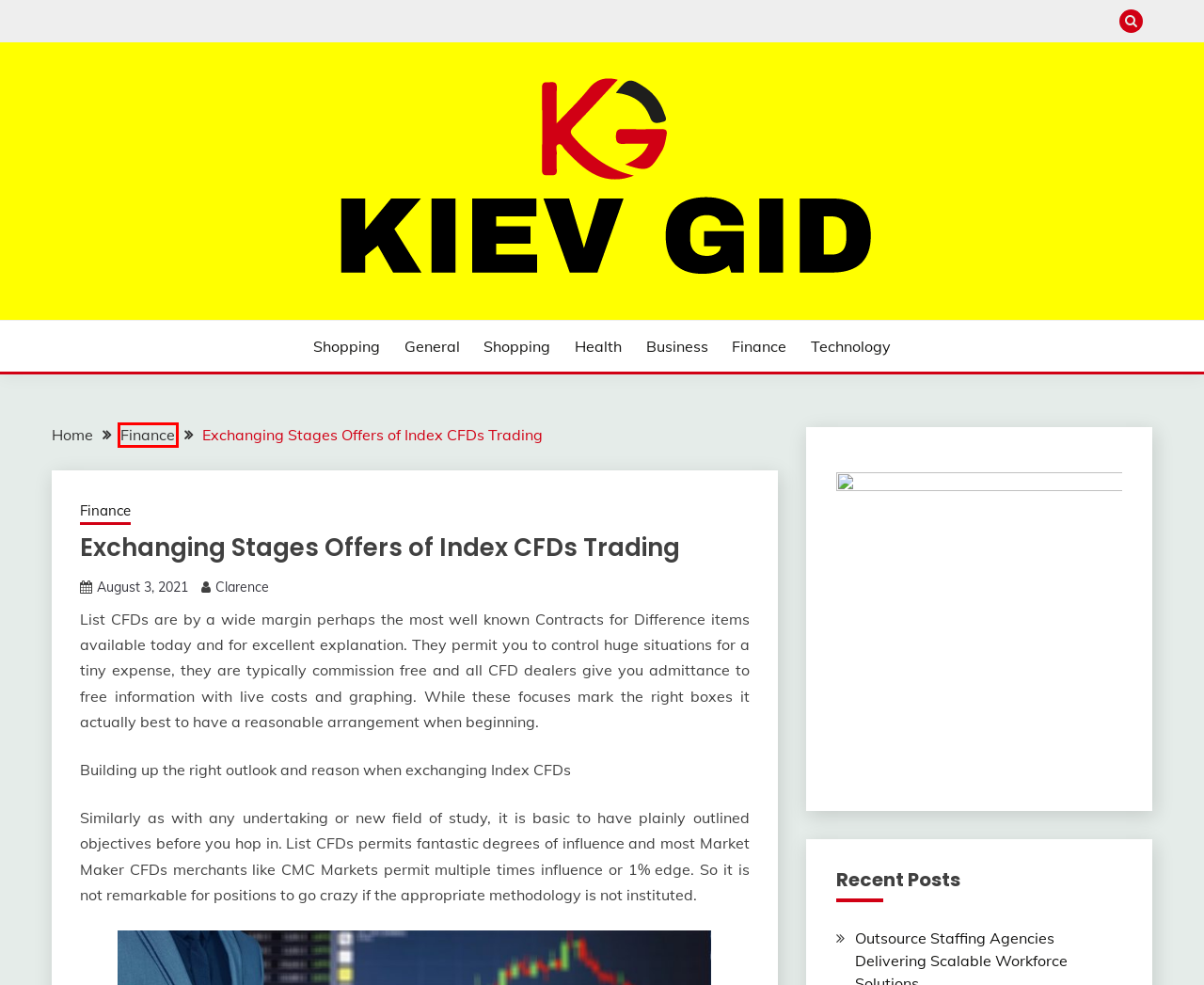Look at the given screenshot of a webpage with a red rectangle bounding box around a UI element. Pick the description that best matches the new webpage after clicking the element highlighted. The descriptions are:
A. January 2023 – Kiev Gid
B. Finance – Kiev Gid
C. Kiev Gid
D. Health – Kiev Gid
E. Shopping – Kiev Gid
F. Technology – Kiev Gid
G. November 2020 – Kiev Gid
H. November 2021 – Kiev Gid

B